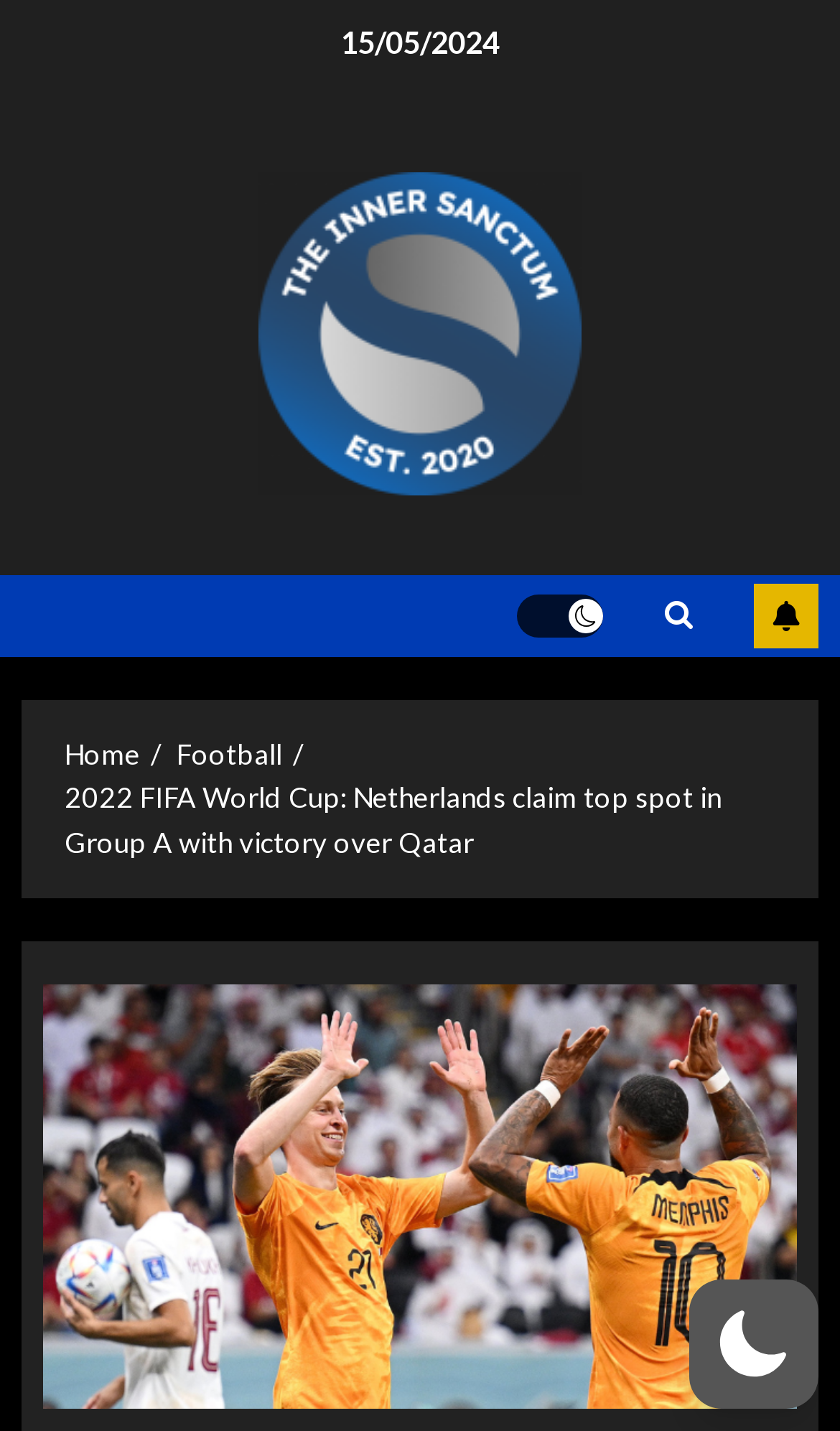How many links are in the breadcrumbs navigation?
Kindly offer a comprehensive and detailed response to the question.

I counted the number of links in the breadcrumbs navigation by looking at the navigation element with the label 'Breadcrumbs', which contains three link elements labeled 'Home', 'Football', and '2022 FIFA World Cup: Netherlands claim top spot in Group A with victory over Qatar'.